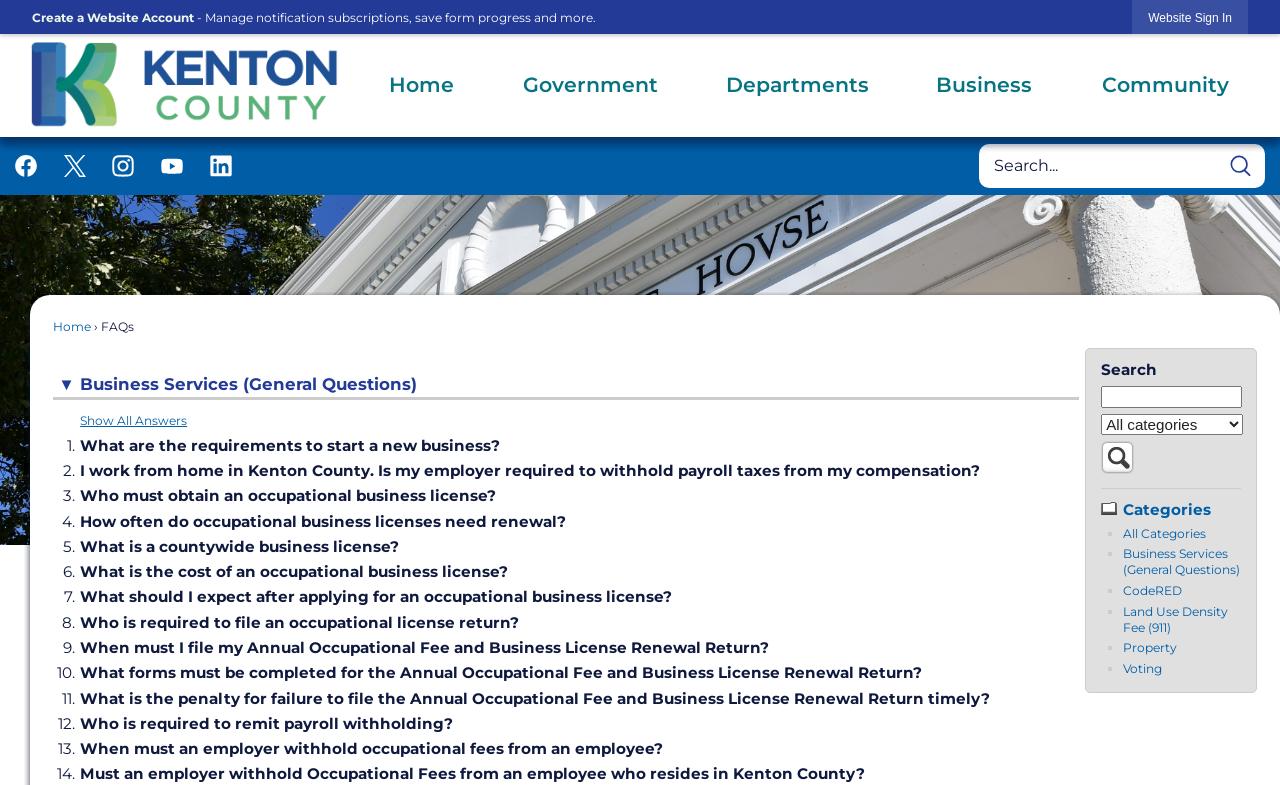Generate a comprehensive description of the contents of the webpage.

This webpage is a FAQs page for Kenton County, KY, and it is part of the CivicEngage platform. At the top of the page, there is a link to "Skip to Main Content" and a button to "Create a Website Account". Next to these elements, there is a brief description of the benefits of creating an account.

On the top-right corner, there is a "Website Sign In" button. Below this, there is a main navigation menu with five items: "Home", "Government", "Departments", "Business", and "Community". Each of these items has a dropdown menu with sub-items.

On the left side of the page, there are four social media links with icons: Facebook, X, Instagram, and YouTube. Below these, there is a search region with a text box, a search button, and a status indicator.

The main content of the page is divided into two sections. The first section has a heading "FAQs" and a search box with a category filter and a search button. Below this, there are seven FAQs listed with numbers, questions, and links to the answers. Each FAQ has a "▼" symbol next to it, indicating that it can be expanded to show the answer.

The second section has a heading "Categories" and a list of categories with links to related FAQs. The categories are marked with a "■" symbol. Below this, there are seven FAQs listed with numbers, questions, and links to the answers, similar to the first section.